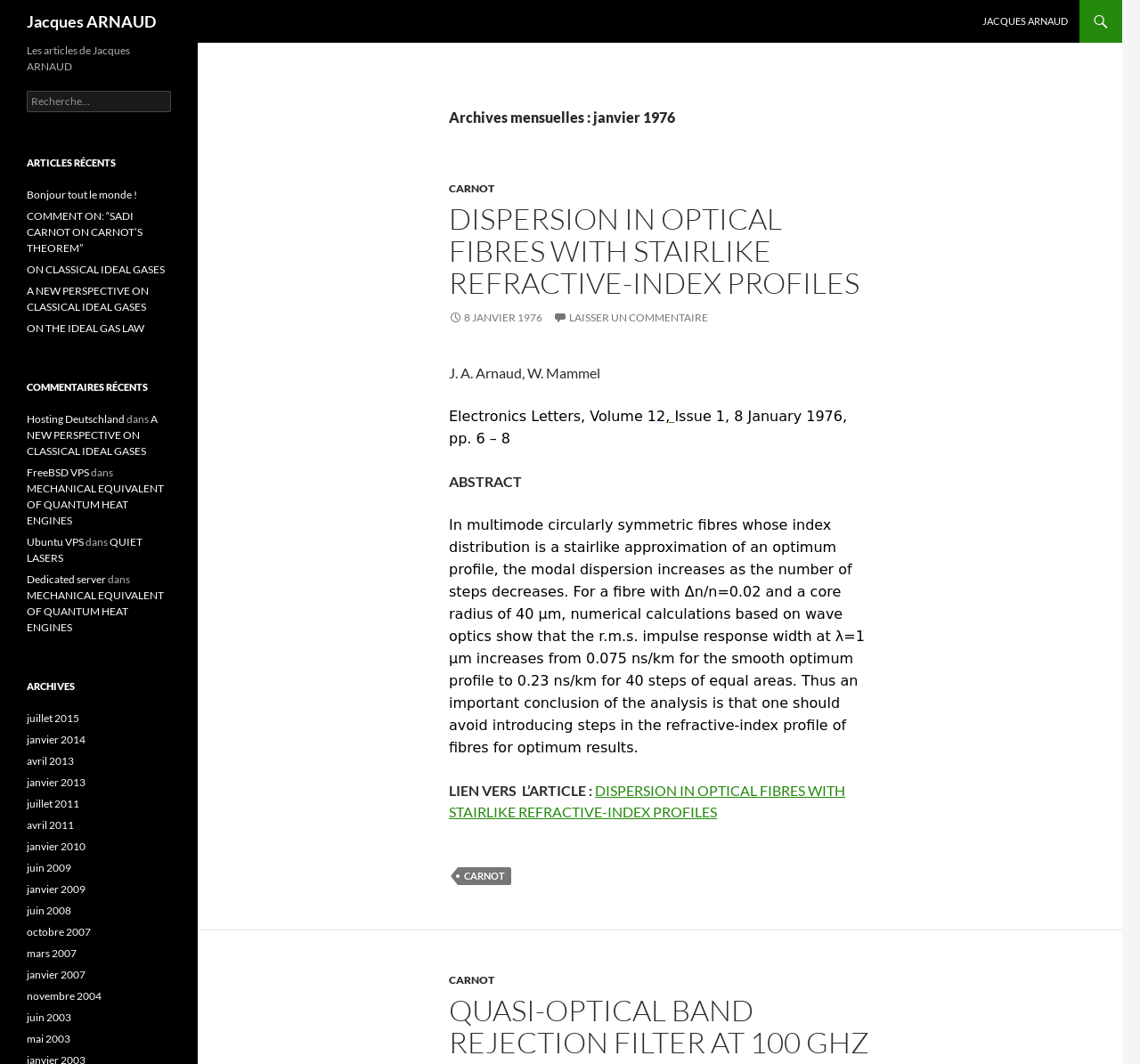Identify the bounding box coordinates for the element you need to click to achieve the following task: "Go to archives of January 1976". Provide the bounding box coordinates as four float numbers between 0 and 1, in the form [left, top, right, bottom].

[0.37, 0.1, 0.788, 0.121]